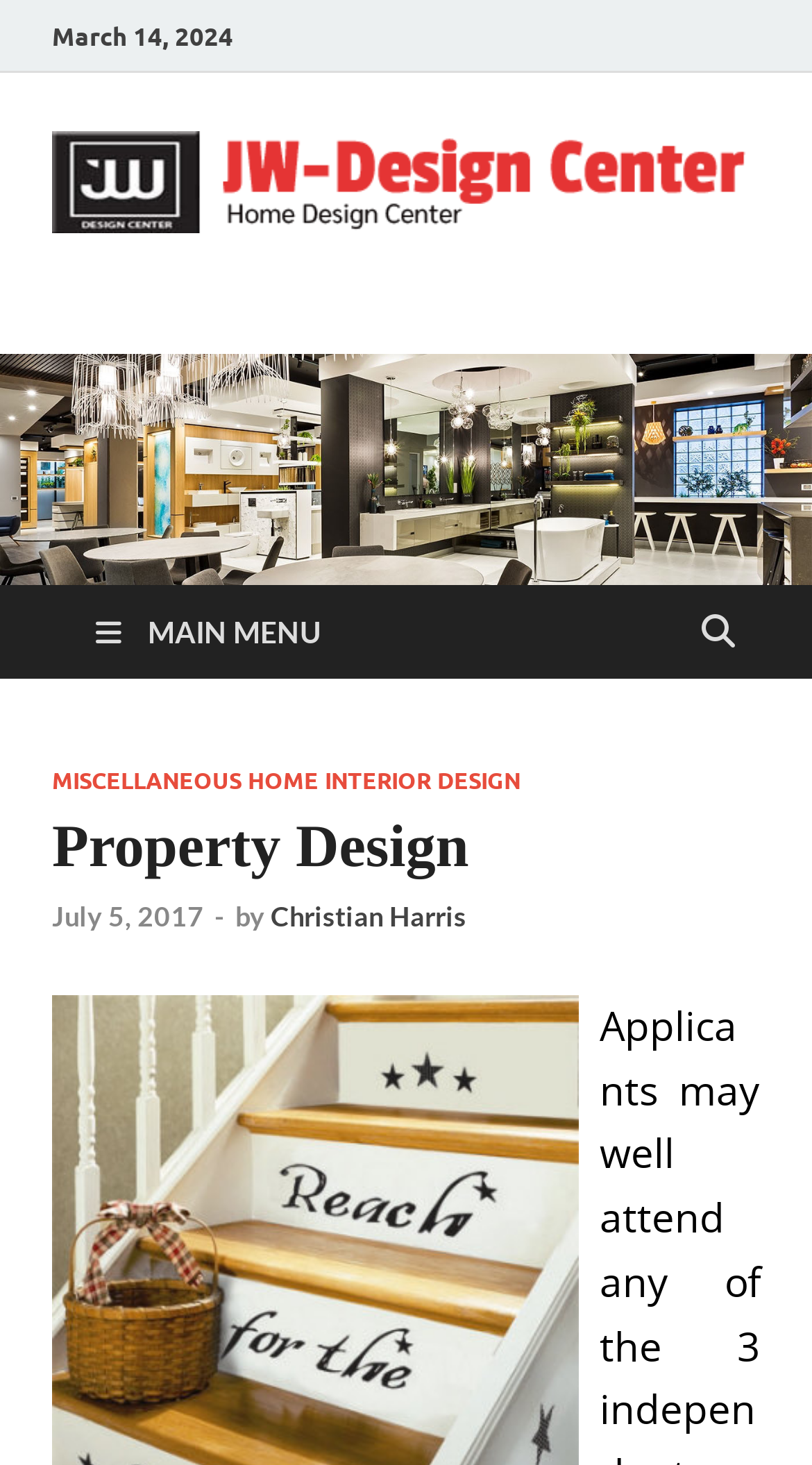Use a single word or phrase to answer the following:
What is the date displayed on the top?

March 14, 2024